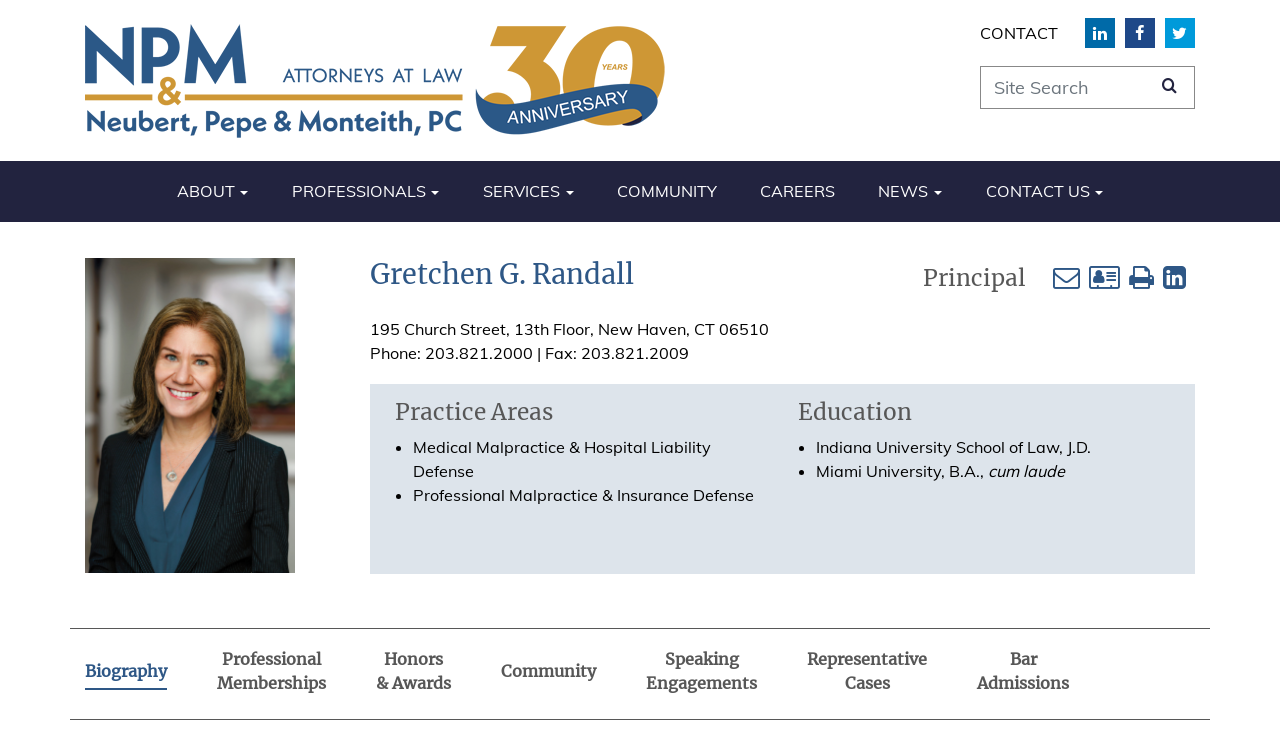What is the name of the attorney?
Based on the image, answer the question in a detailed manner.

The name of the attorney can be found in the heading element with the text 'Gretchen G. Randall' located at the top of the webpage, below the navigation menu.